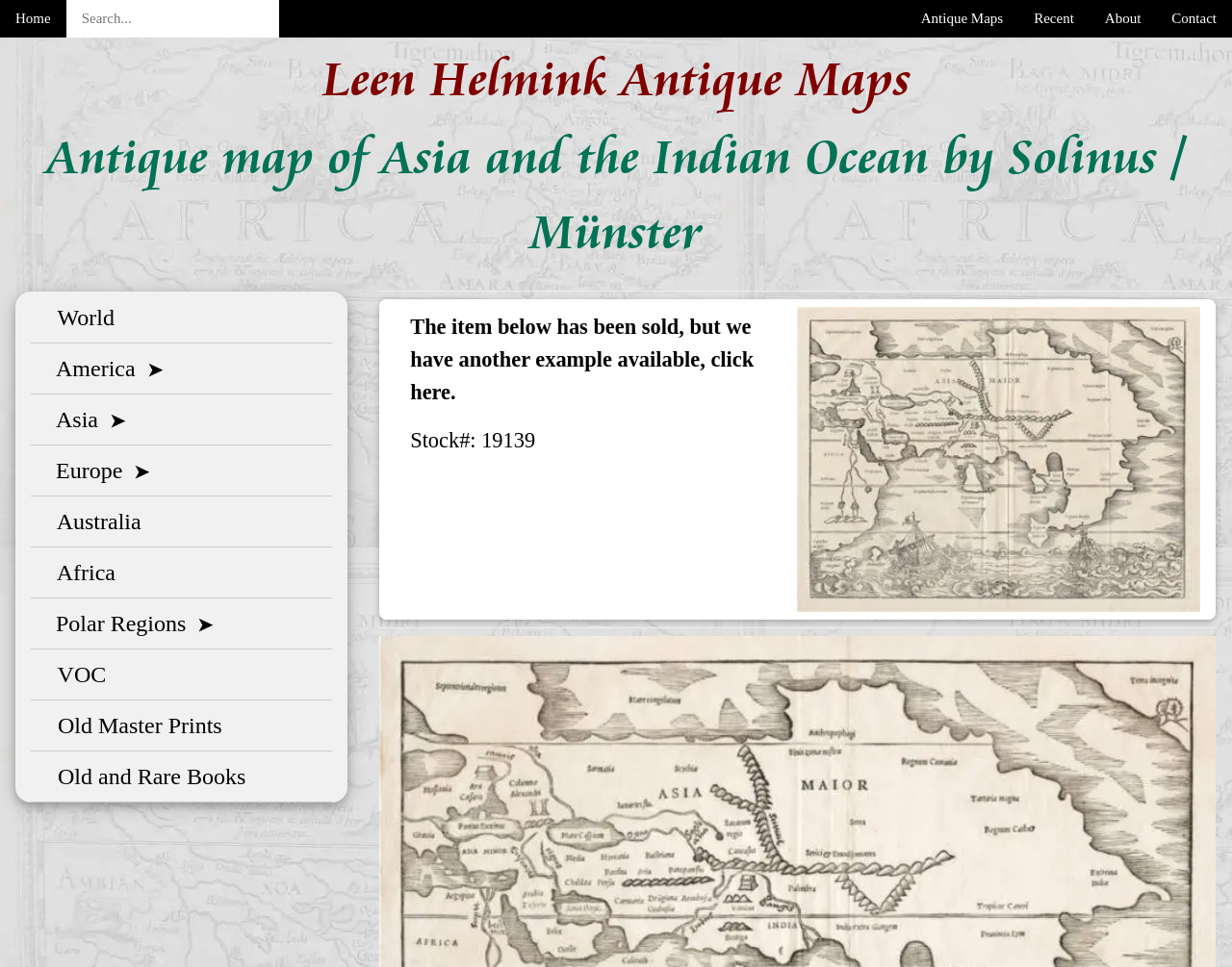What is the name of the antique map?
Respond to the question with a single word or phrase according to the image.

Antique map of Asia and the Indian Ocean